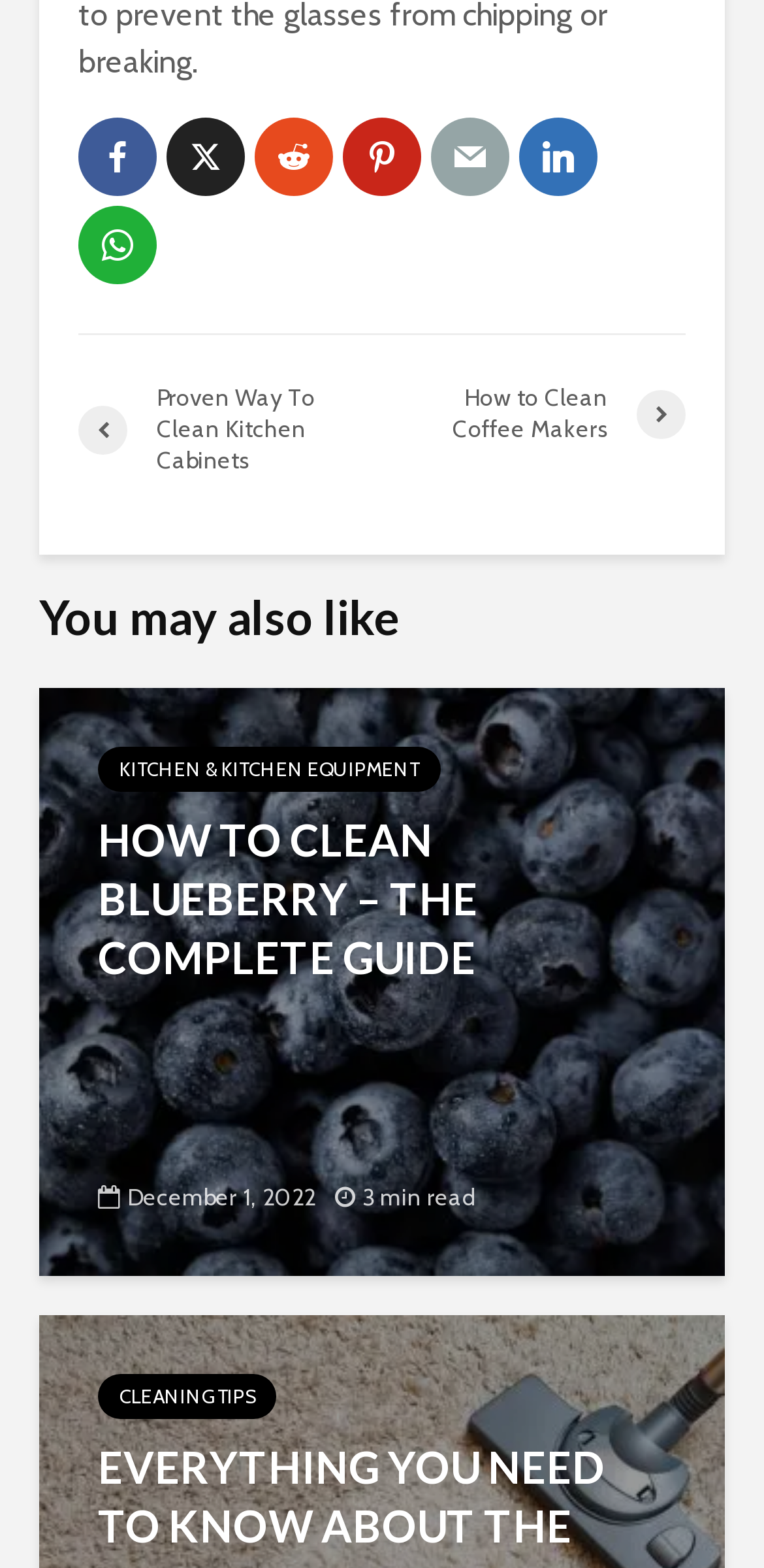Given the element description "How to Clean Coffee Makers", identify the bounding box of the corresponding UI element.

[0.5, 0.244, 0.897, 0.284]